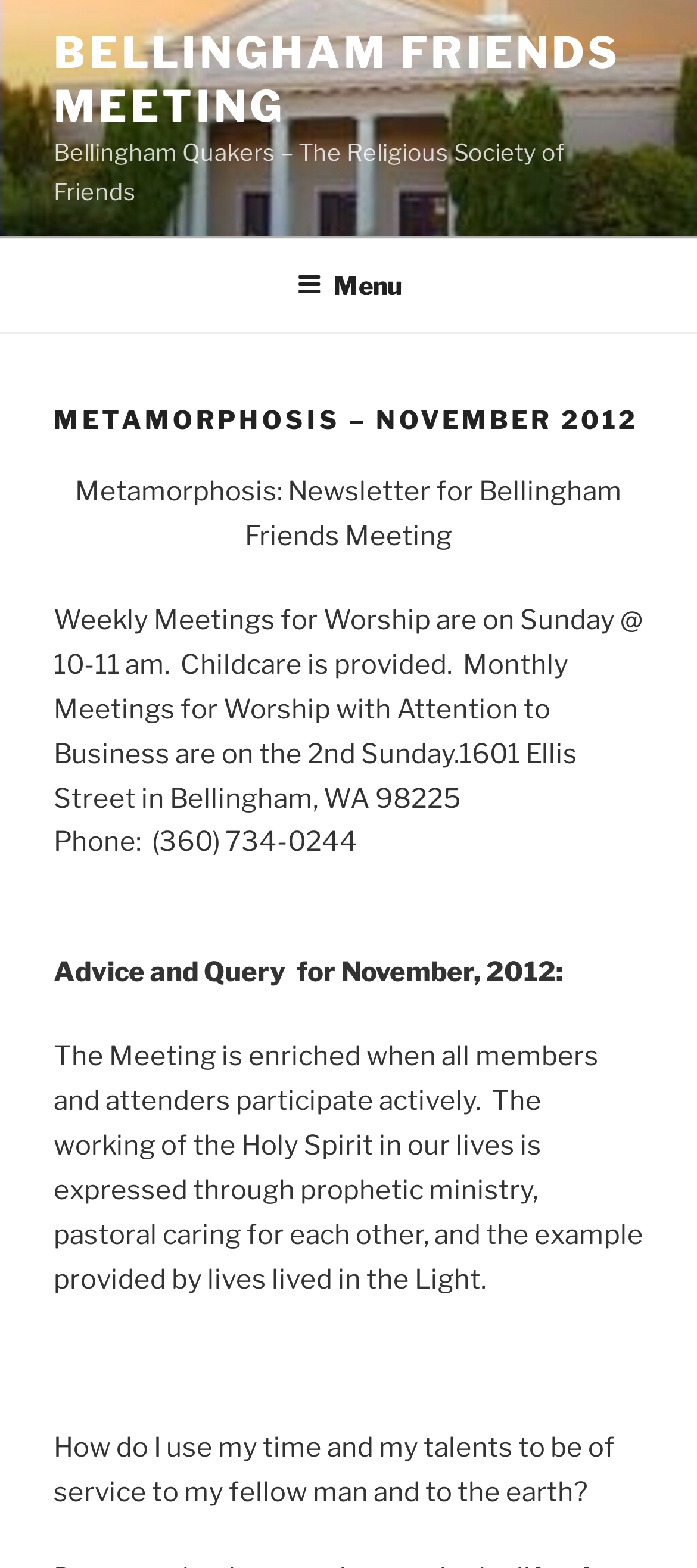What is the address of the meeting?
Give a single word or phrase answer based on the content of the image.

1601 Ellis Street in Bellingham, WA 98225